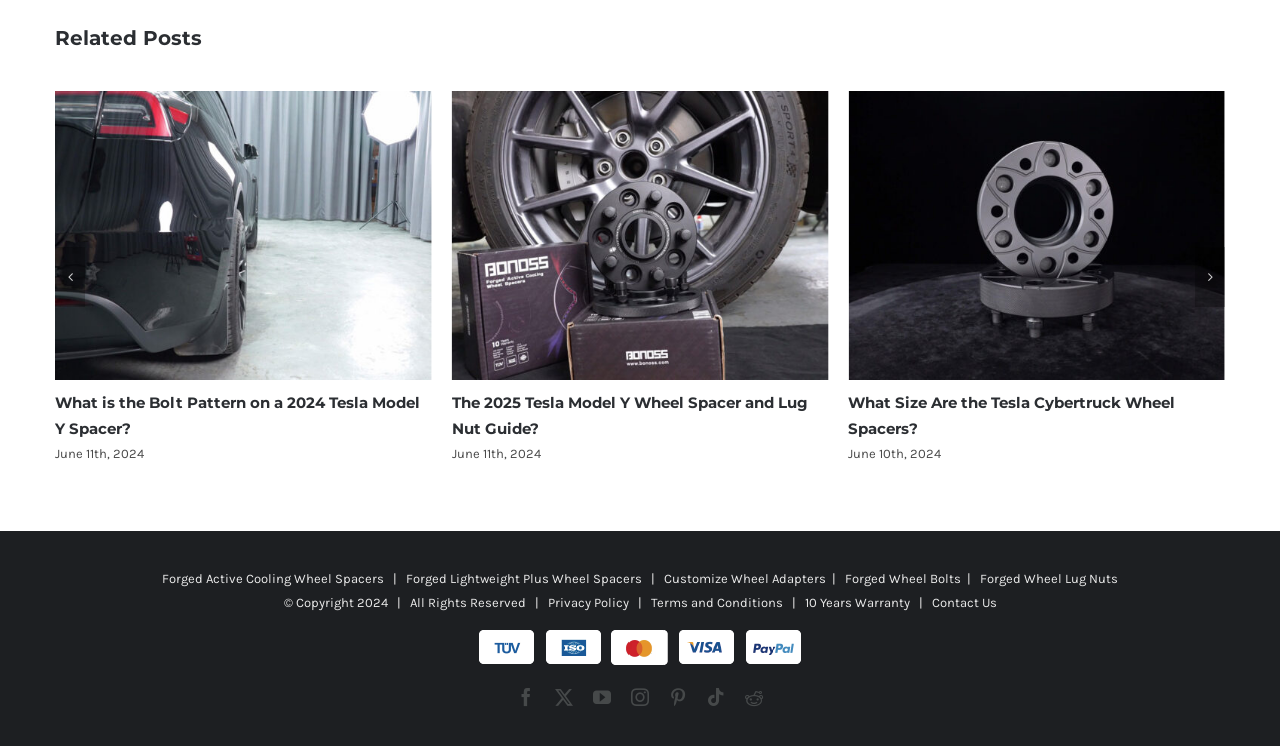What is the purpose of the buttons at the bottom of the page?
Answer the question in a detailed and comprehensive manner.

The buttons at the bottom of the page are labeled 'Previous slide' and 'Next slide', indicating that they are used to navigate through the related posts. The buttons are located within the swiper-wrapper element, which is a common pattern for carousel or slider components.